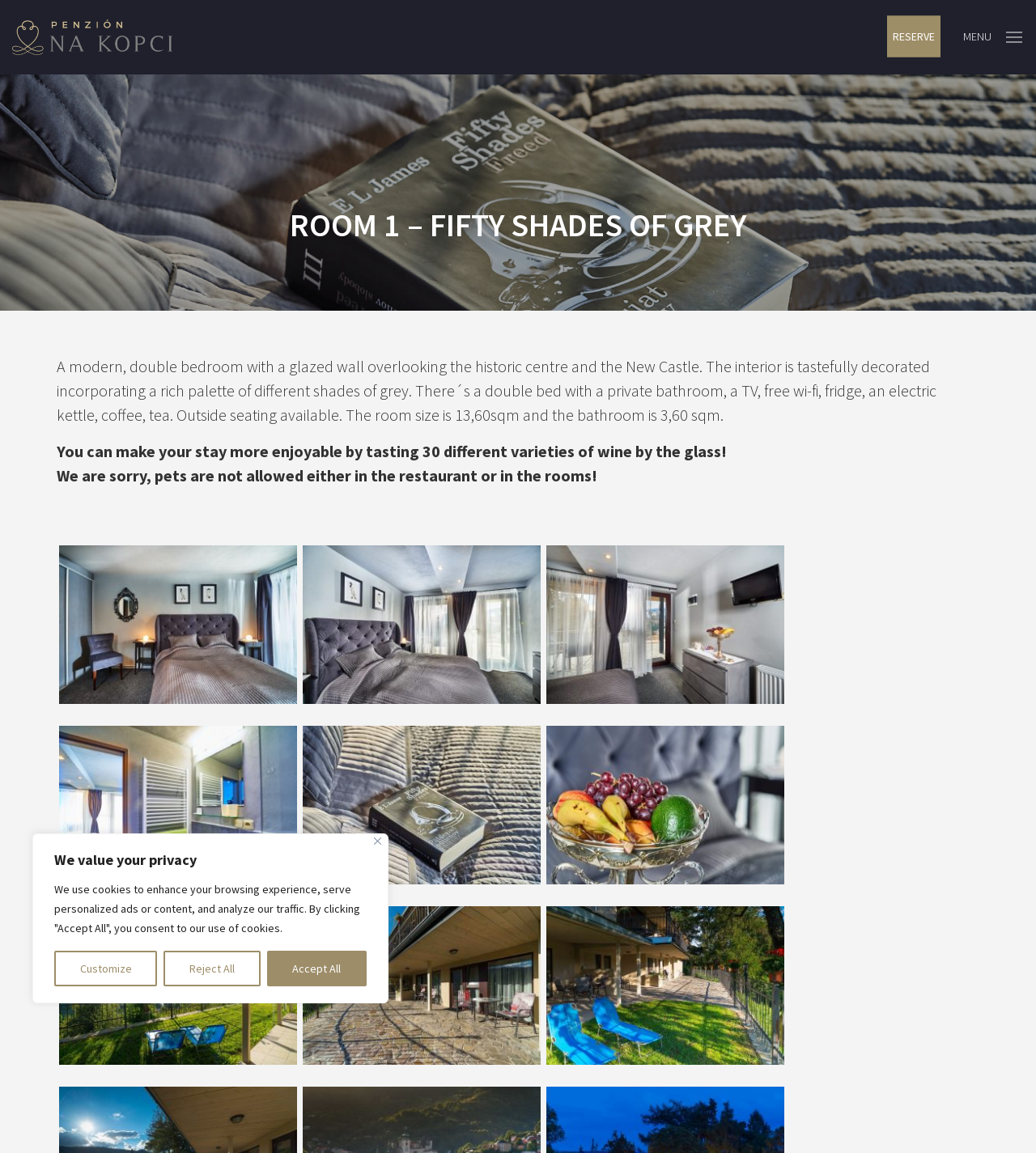How many varieties of wine can be tasted?
Please look at the screenshot and answer using one word or phrase.

30